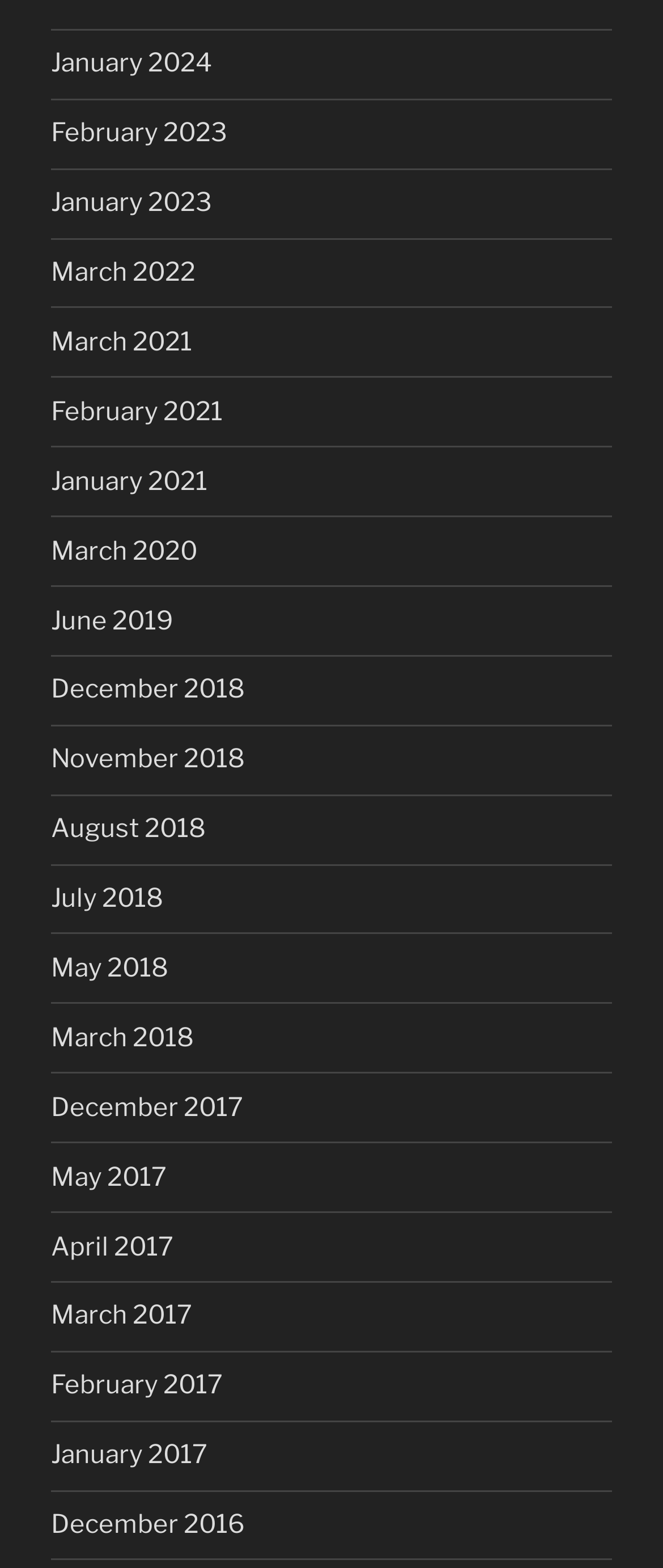What is the earliest month available?
Give a detailed and exhaustive answer to the question.

By examining the list of links on the webpage, I found that the earliest month available is December 2016, which is the last link in the list.